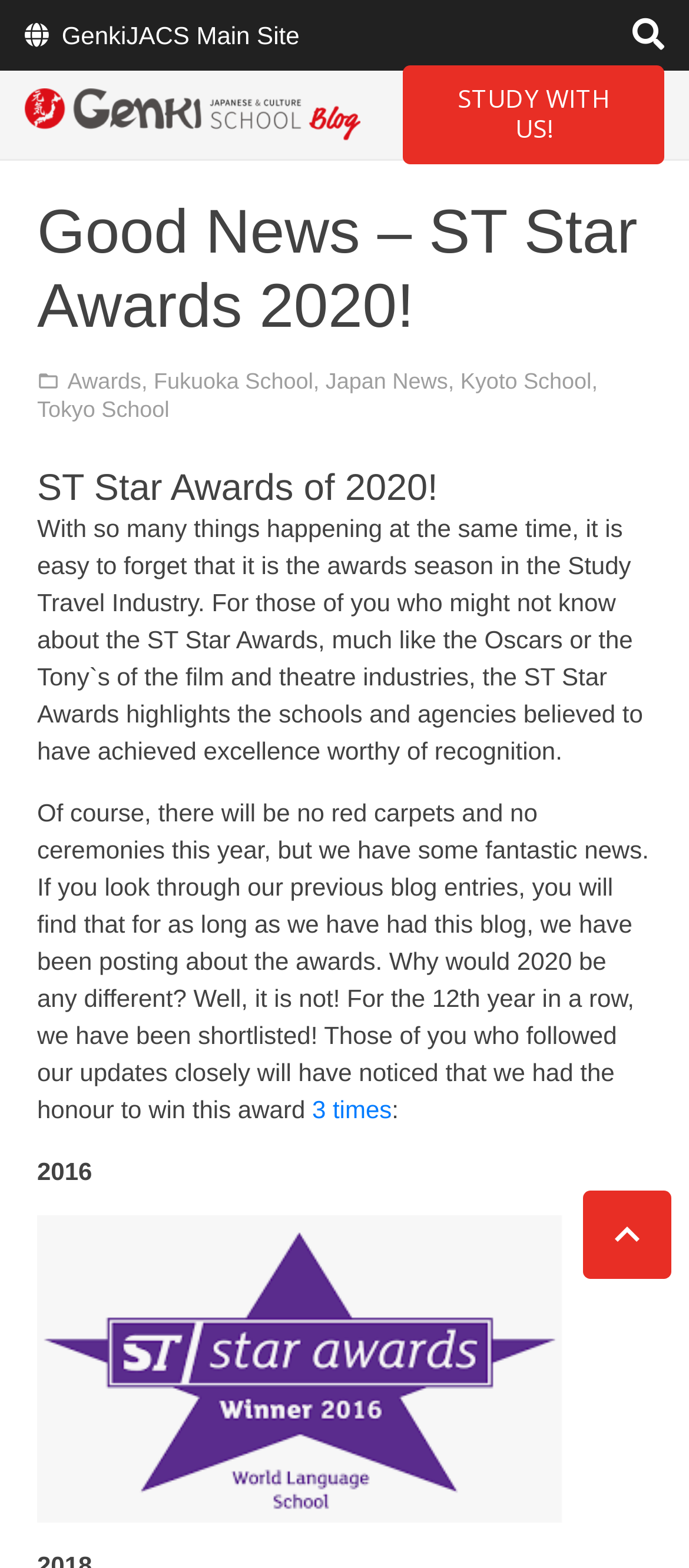Please specify the bounding box coordinates of the clickable region to carry out the following instruction: "Go to GenkiJACS Main Site". The coordinates should be four float numbers between 0 and 1, in the format [left, top, right, bottom].

[0.089, 0.013, 0.435, 0.031]